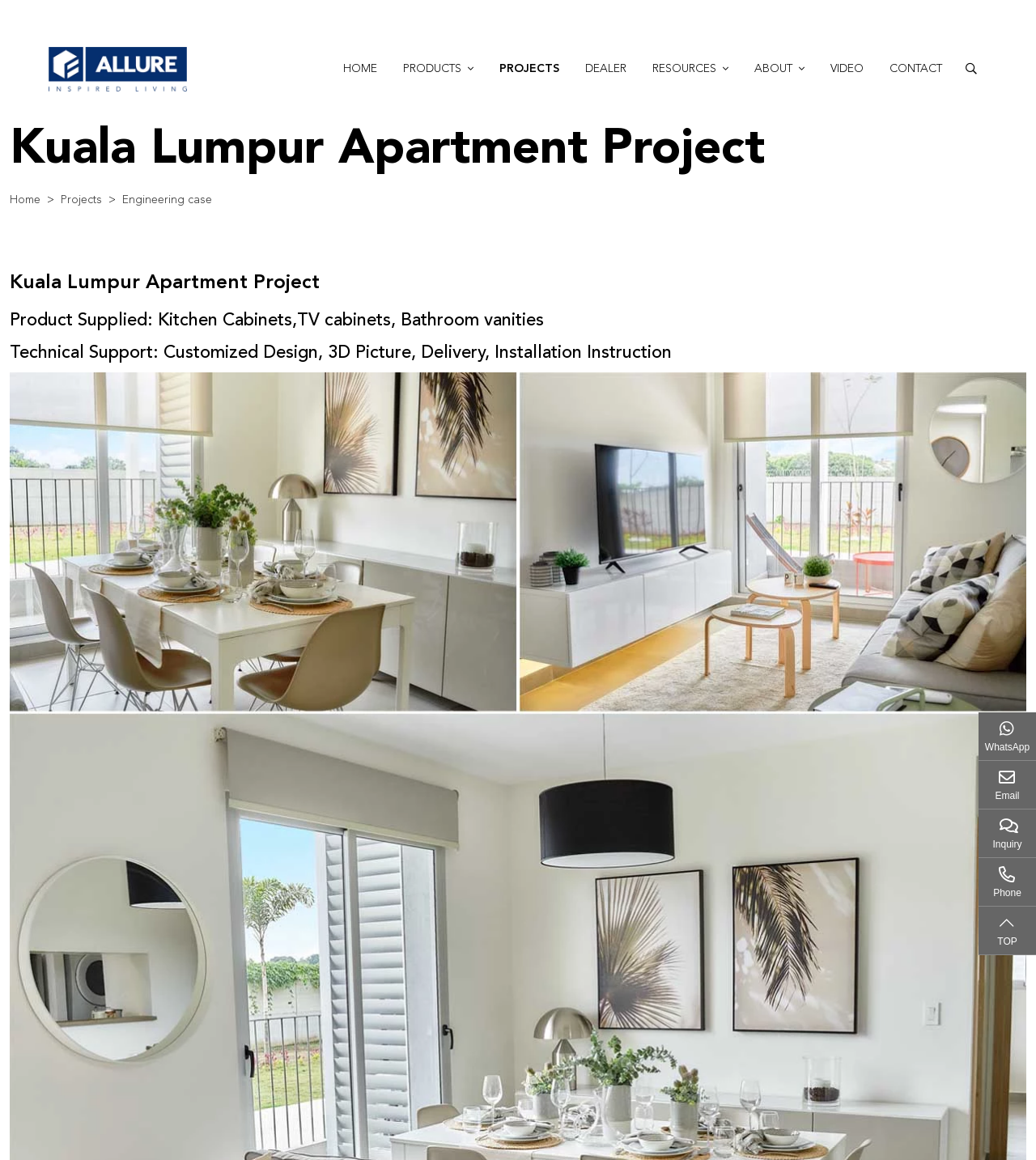Bounding box coordinates should be provided in the format (top-left x, top-left y, bottom-right x, bottom-right y) with all values between 0 and 1. Identify the bounding box for this UI element: Ideas & Tips

[0.65, 0.105, 0.739, 0.131]